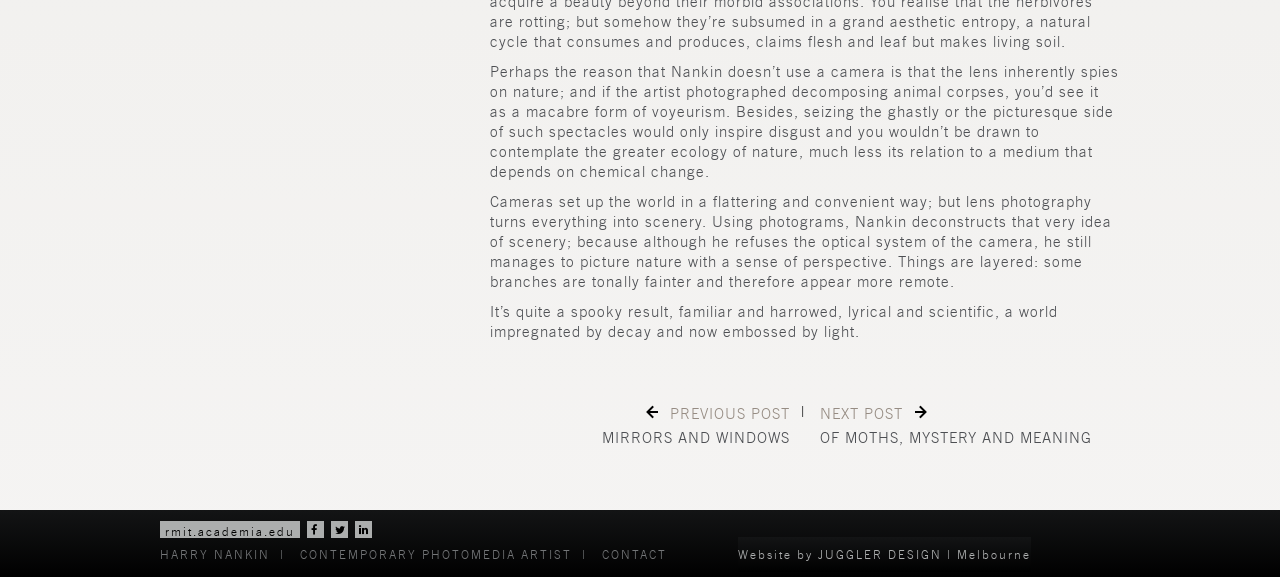Can you find the bounding box coordinates for the UI element given this description: "All Activity"? Provide the coordinates as four float numbers between 0 and 1: [left, top, right, bottom].

None